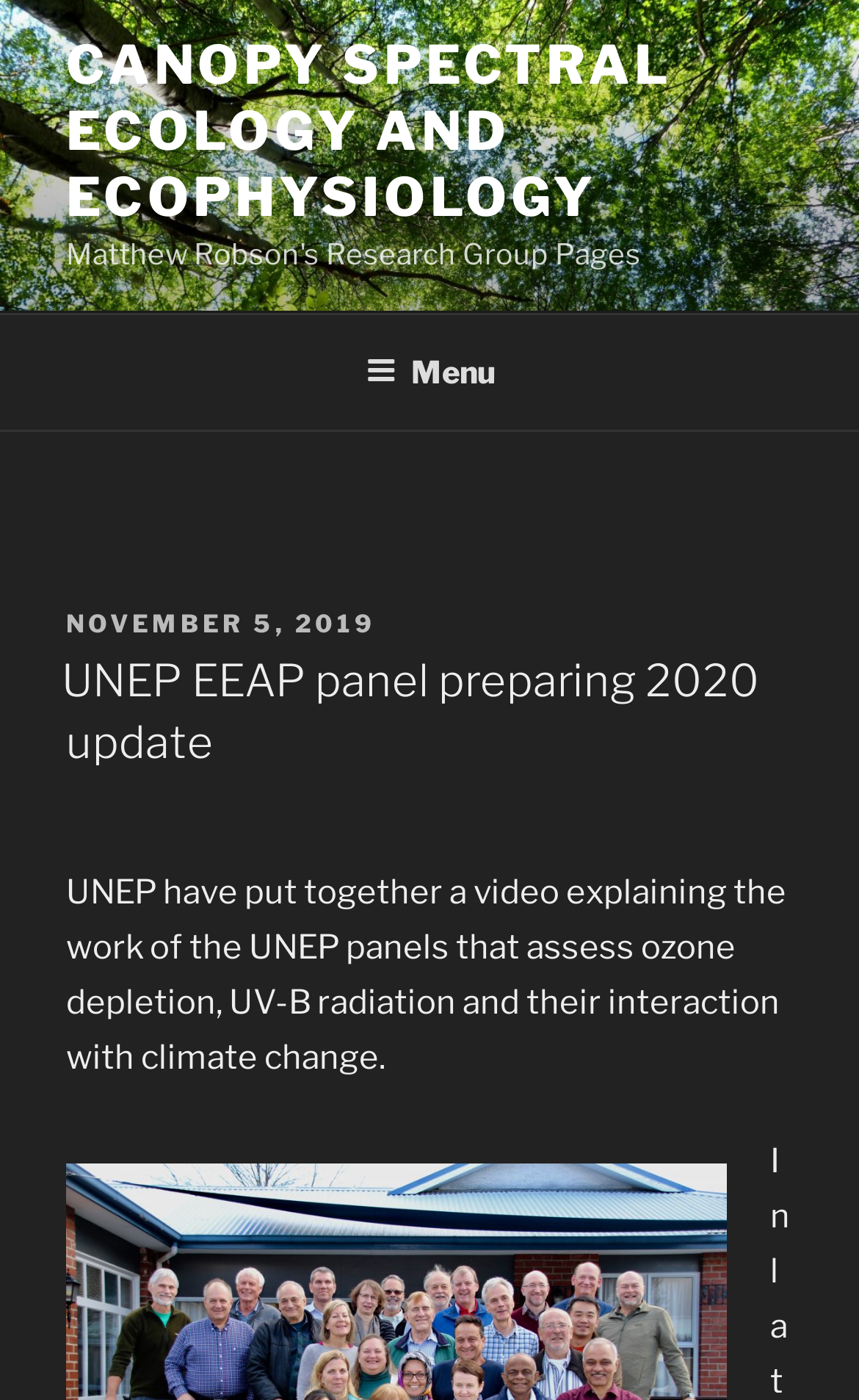What is the purpose of the UNEP video?
Answer with a single word or phrase, using the screenshot for reference.

Explaining the work of the UNEP panels